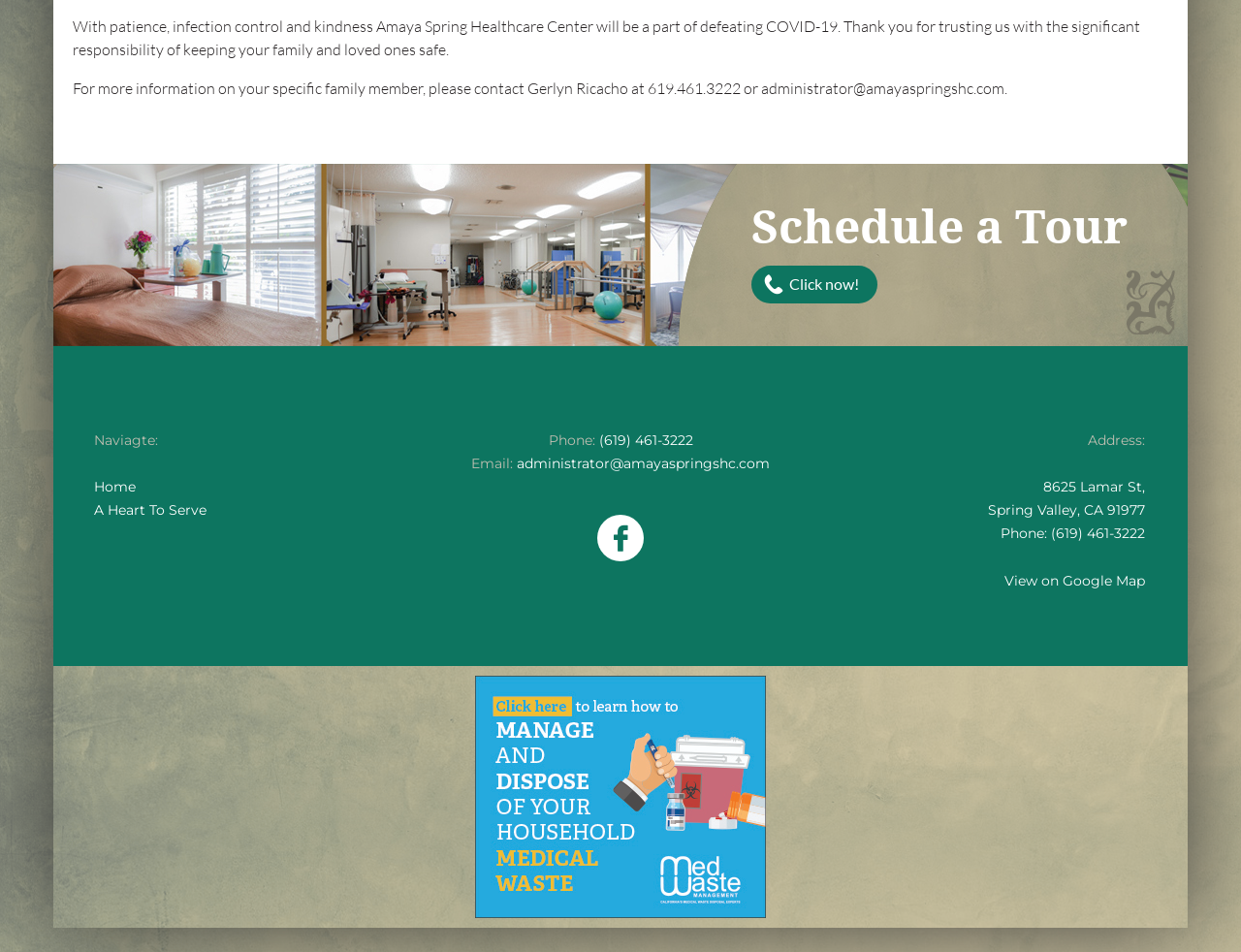Refer to the image and provide an in-depth answer to the question: 
What is the email address to contact the administrator?

The email address can be found in the link element that says 'administrator@amayaspringshc.com'.